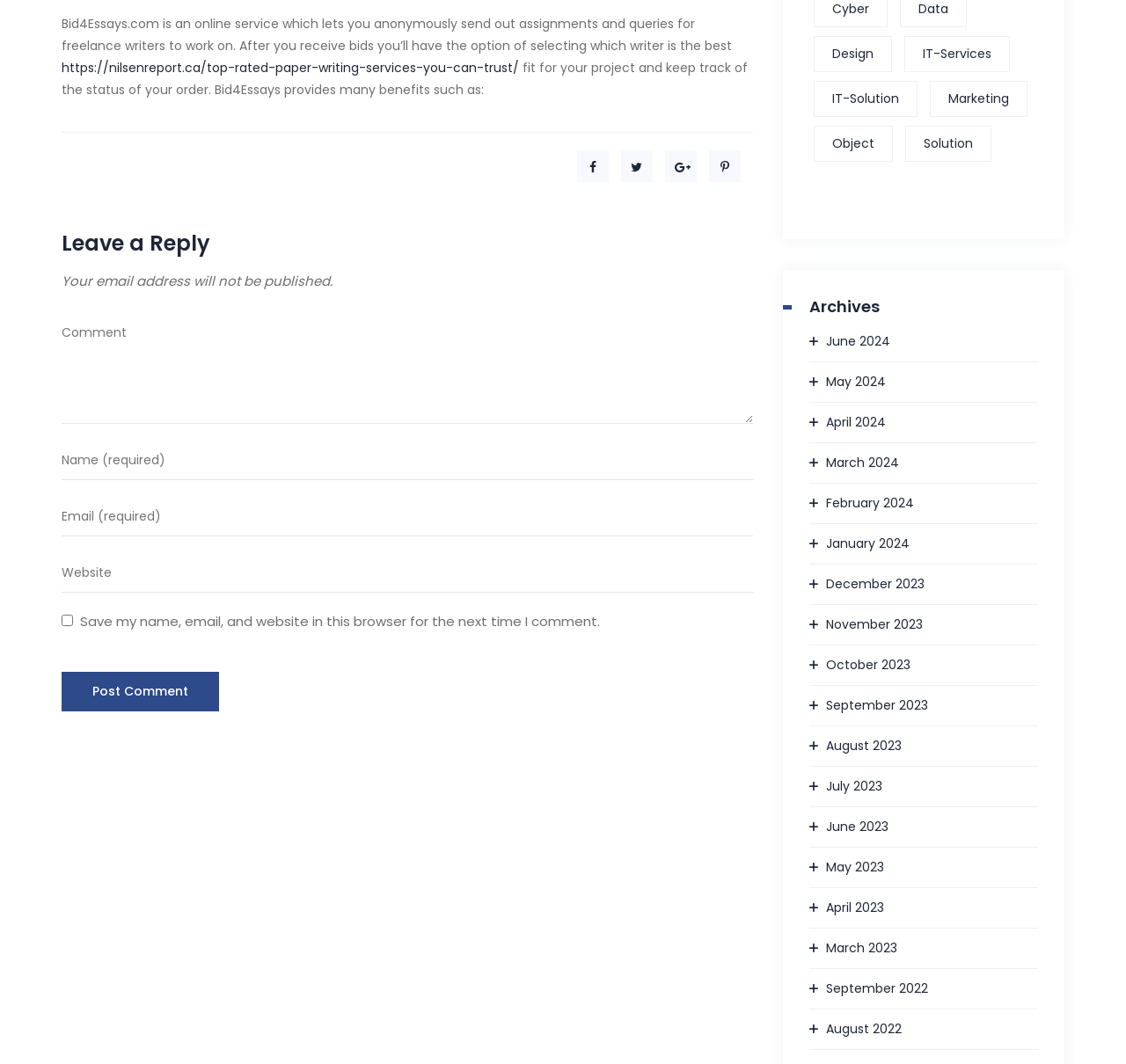Pinpoint the bounding box coordinates of the clickable element needed to complete the instruction: "Click on the 'Post Comment' button". The coordinates should be provided as four float numbers between 0 and 1: [left, top, right, bottom].

[0.055, 0.631, 0.195, 0.668]